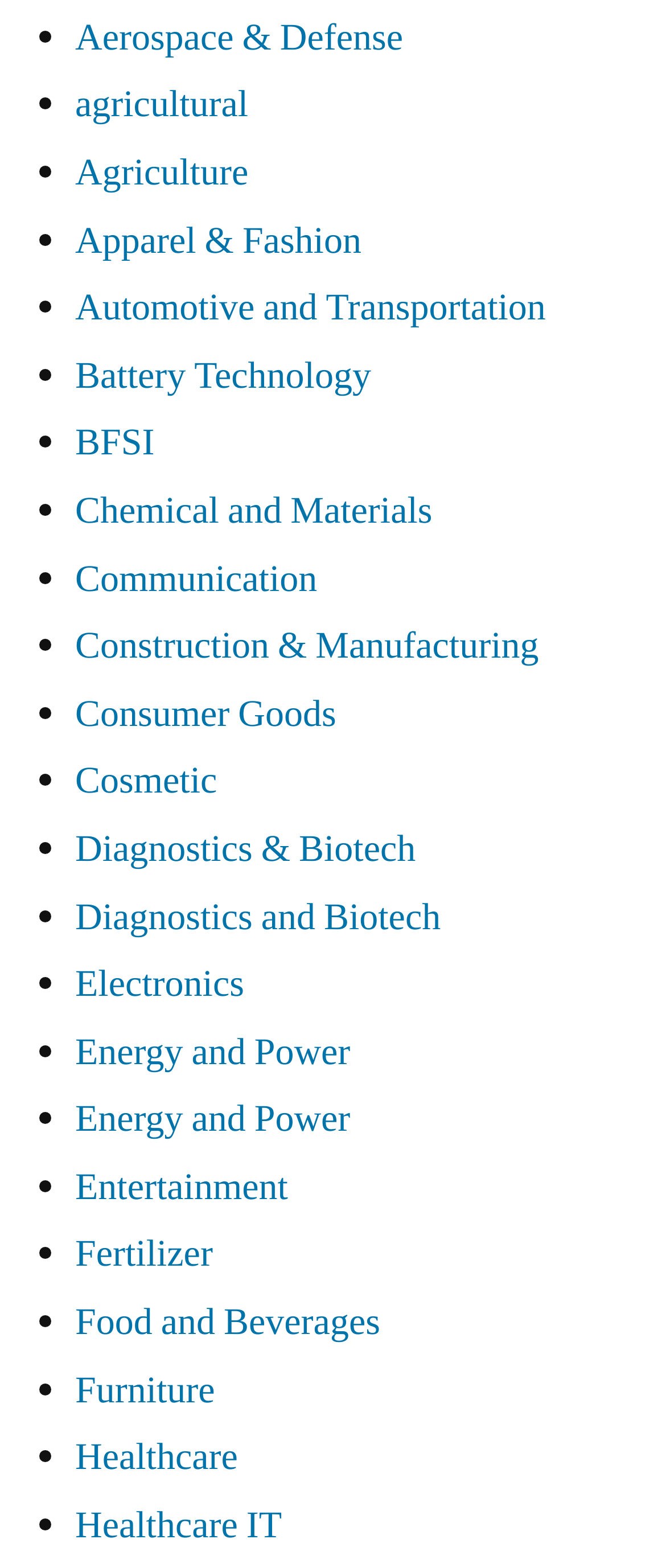Are there any duplicate industries listed?
Using the information from the image, answer the question thoroughly.

I noticed that there are two links with the same text 'Diagnostics and Biotech' and 'Energy and Power'. This suggests that there are duplicate industries listed on the webpage.